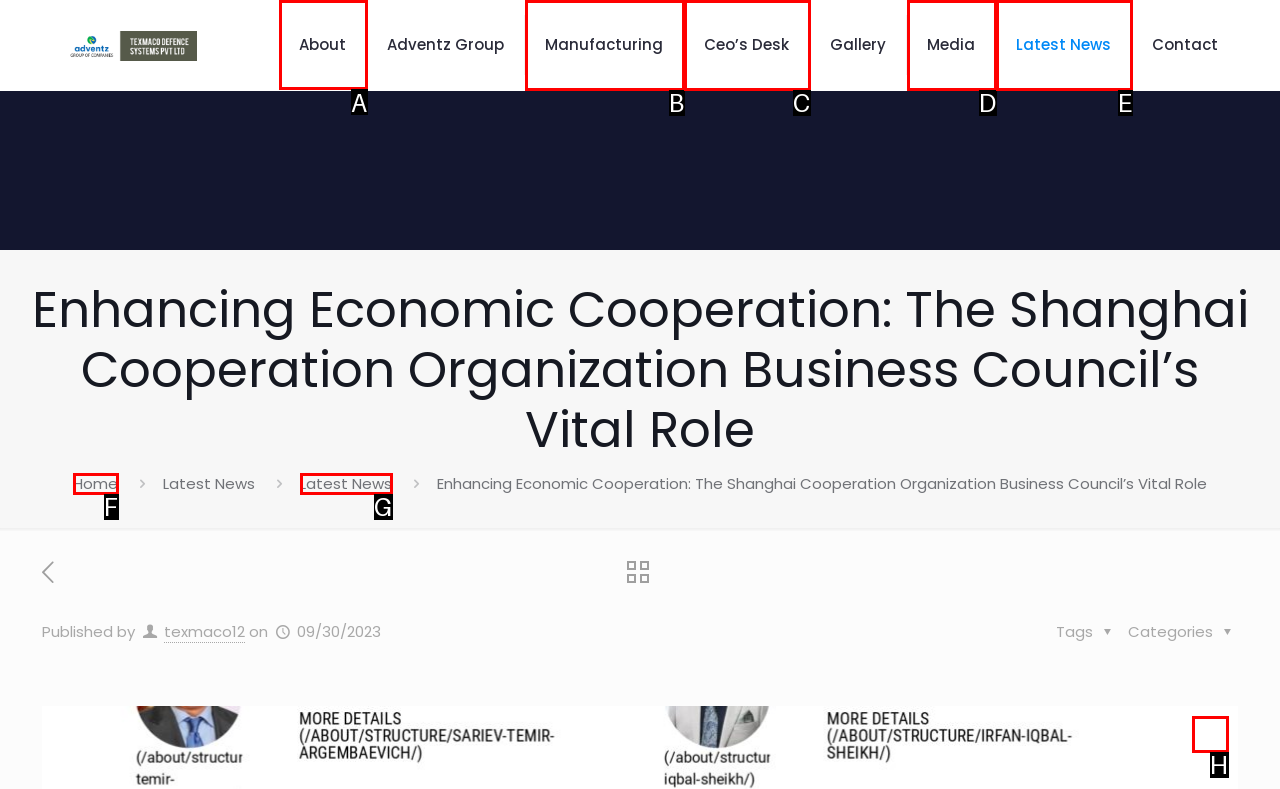To achieve the task: Click on the 'About' link, indicate the letter of the correct choice from the provided options.

A